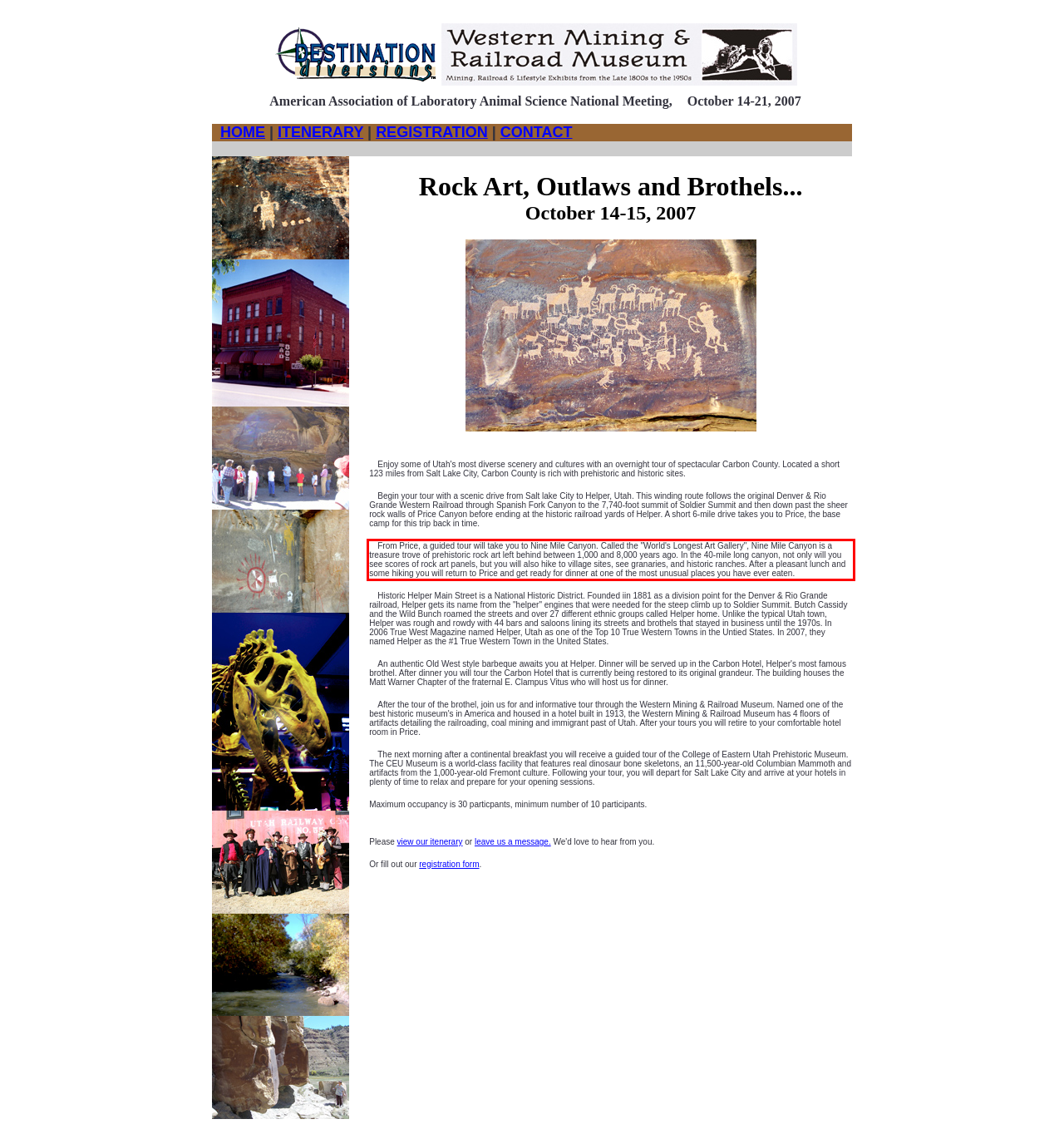Within the screenshot of the webpage, locate the red bounding box and use OCR to identify and provide the text content inside it.

From Price, a guided tour will take you to Nine Mile Canyon. Called the "World's Longest Art Gallery", Nine Mile Canyon is a treasure trove of prehistoric rock art left behind between 1,000 and 8,000 years ago. In the 40-mile long canyon, not only will you see scores of rock art panels, but you will also hike to village sites, see granaries, and historic ranches. After a pleasant lunch and some hiking you will return to Price and get ready for dinner at one of the most unusual places you have ever eaten.